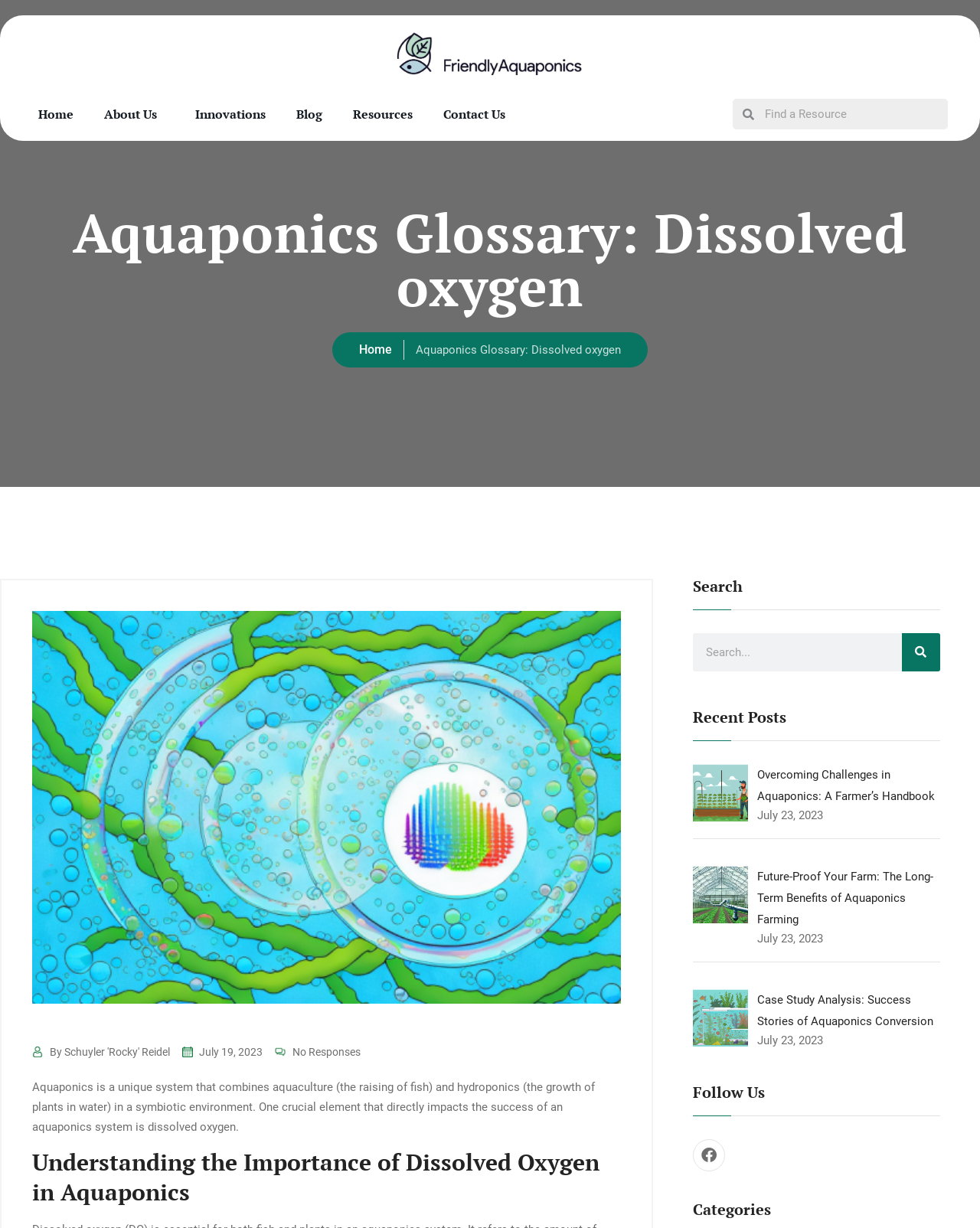Identify the bounding box for the given UI element using the description provided. Coordinates should be in the format (top-left x, top-left y, bottom-right x, bottom-right y) and must be between 0 and 1. Here is the description: parent_node: Search name="s" placeholder="Search..."

[0.707, 0.516, 0.92, 0.547]